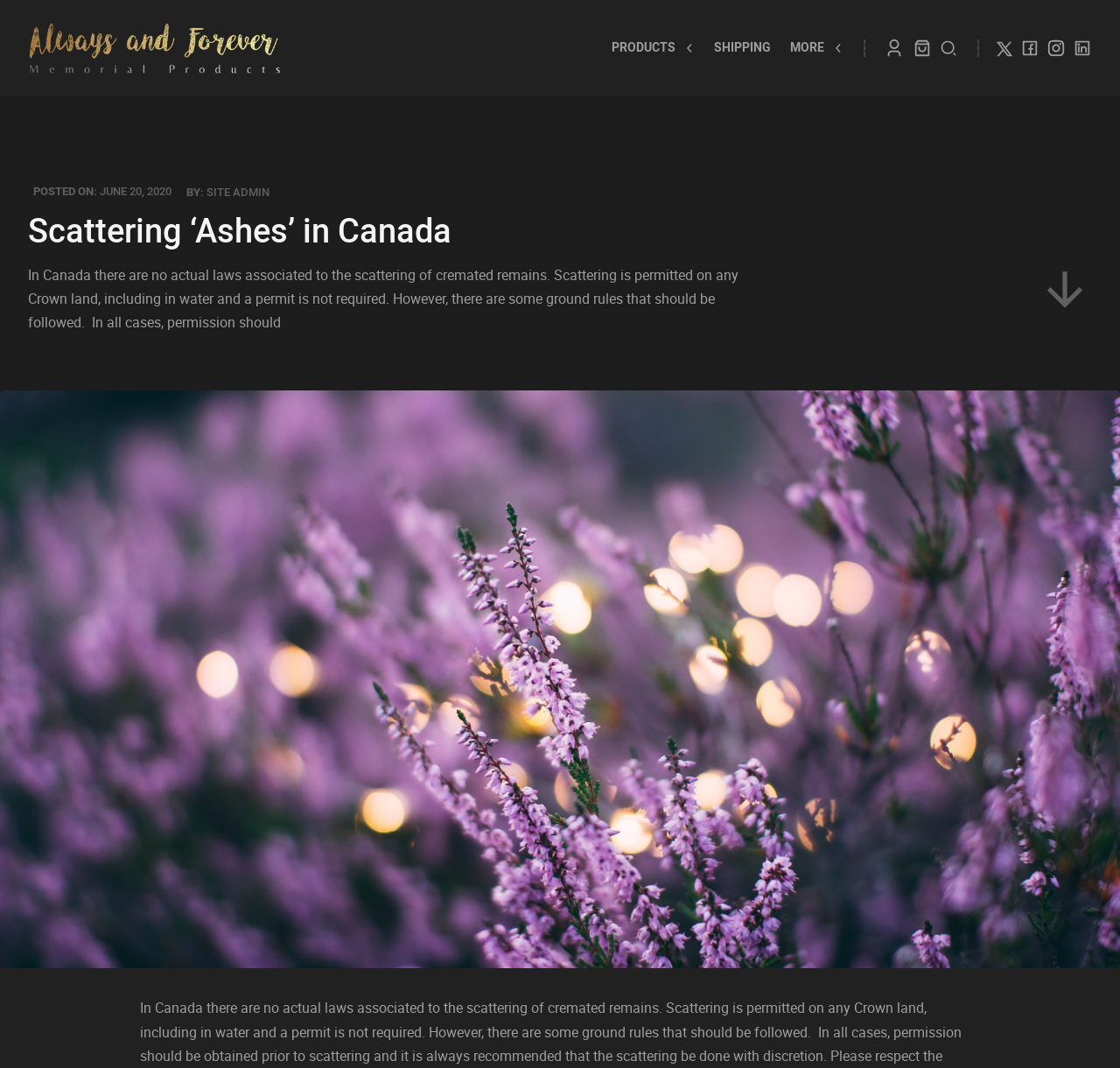Explain the webpage's design and content in an elaborate manner.

The webpage is about scattering ashes in Canada. At the top left, there is a link to "Memoial Products" accompanied by an image. To the right of this link, there is a navigation menu labeled "Menu" with several options, including "PRODUCTS", "SHIPPING", "MORE", "My Account", and a mini cart. Each of these options has a corresponding button and image.

Below the navigation menu, there are social media links to Twitter, Facebook, Instagram, and LinkedIn, each accompanied by an image. 

On the left side of the page, there is a section with a heading "Scattering ‘Ashes’ in Canada" followed by a paragraph of text that explains the laws and guidelines for scattering ashes in Canada. The text mentions that there are no actual laws associated with scattering ashes, but there are some ground rules to follow. 

Above the main text, there is a section with the post date "JUNE 20, 2020" and the author "BY: SITE ADMIN".